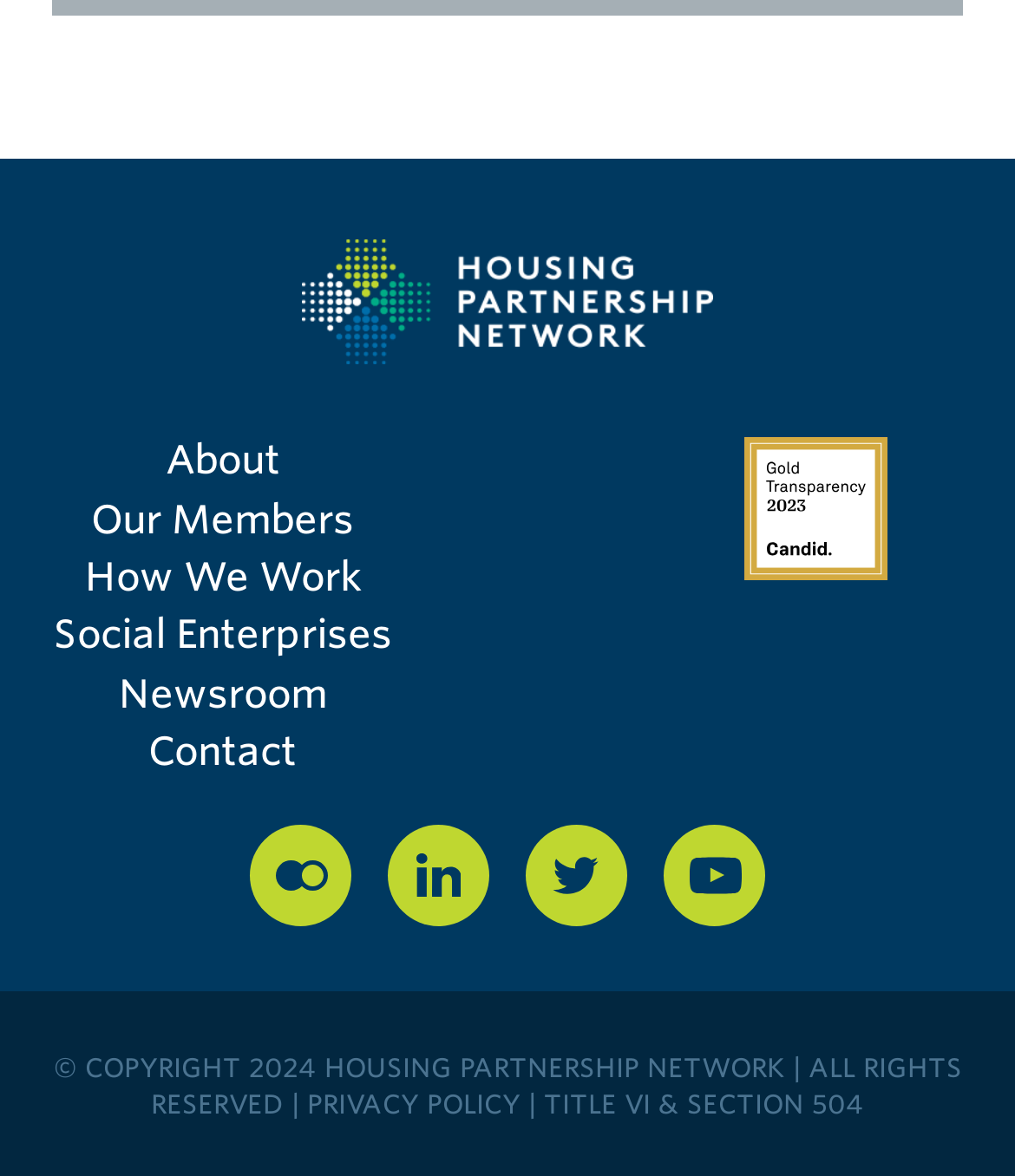What is the text of the last link in the top navigation menu?
Based on the image, please offer an in-depth response to the question.

I examined the link elements in the top navigation menu and found that the last one has the text 'Contact'.